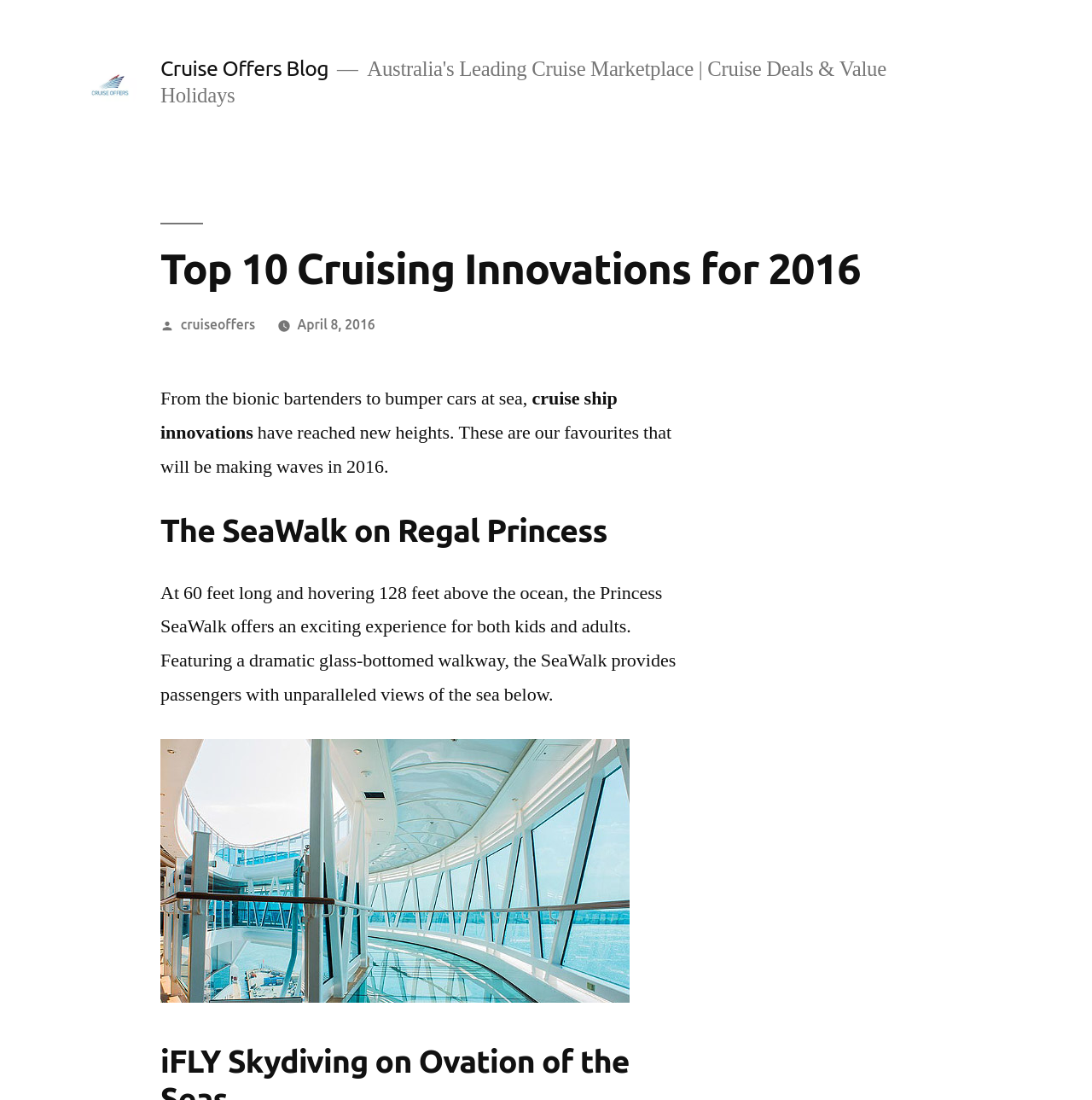Using the description "cruiseoffers", predict the bounding box of the relevant HTML element.

[0.165, 0.288, 0.234, 0.302]